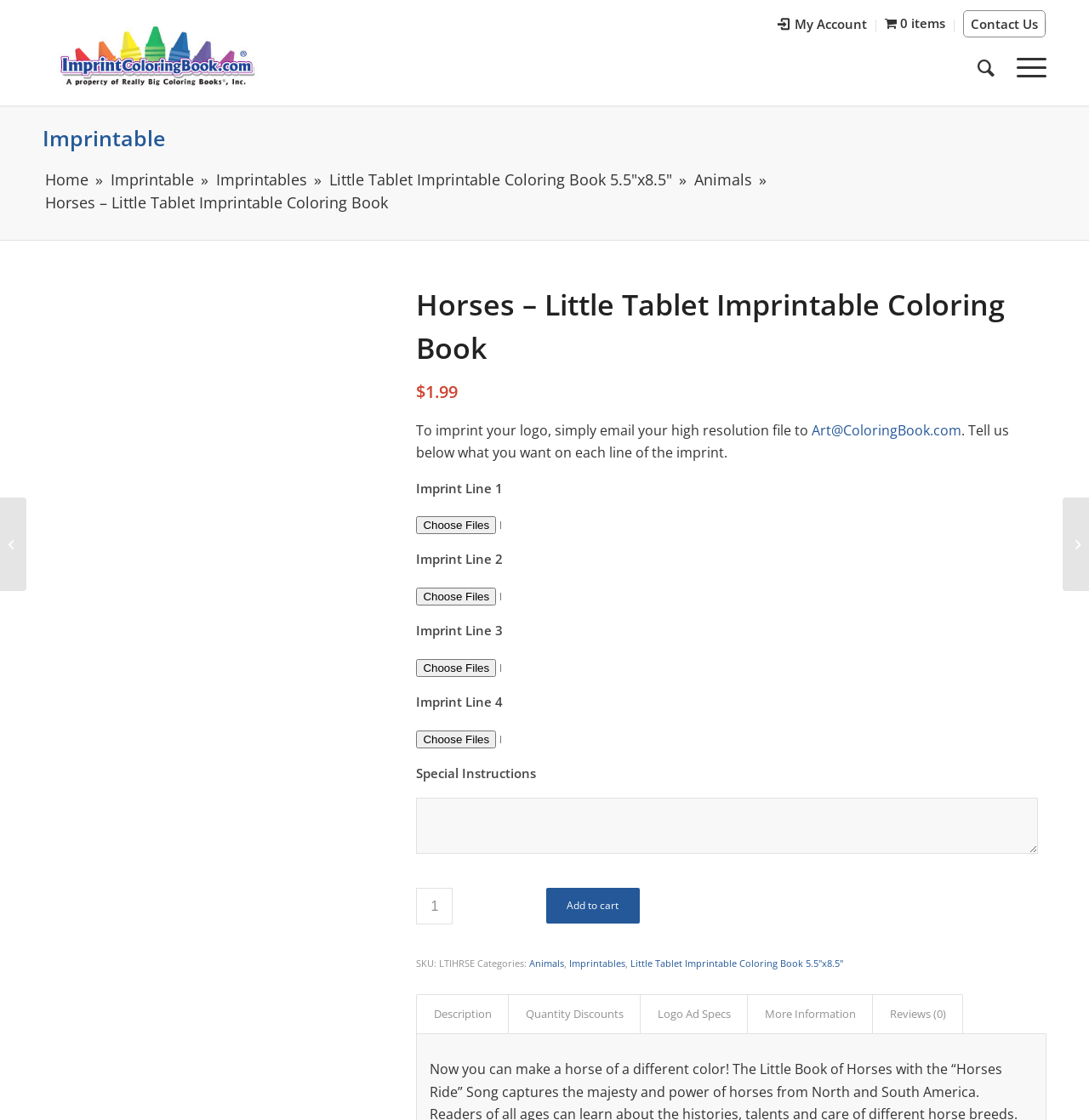Pinpoint the bounding box coordinates of the element you need to click to execute the following instruction: "Search for something". The bounding box should be represented by four float numbers between 0 and 1, in the format [left, top, right, bottom].

[0.888, 0.026, 0.923, 0.094]